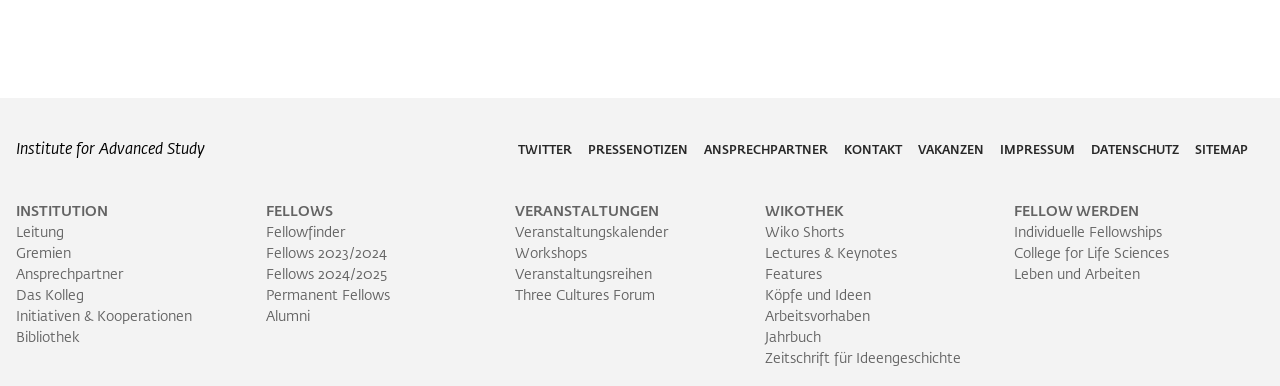Based on the element description: "Conclusion", identify the UI element and provide its bounding box coordinates. Use four float numbers between 0 and 1, [left, top, right, bottom].

None